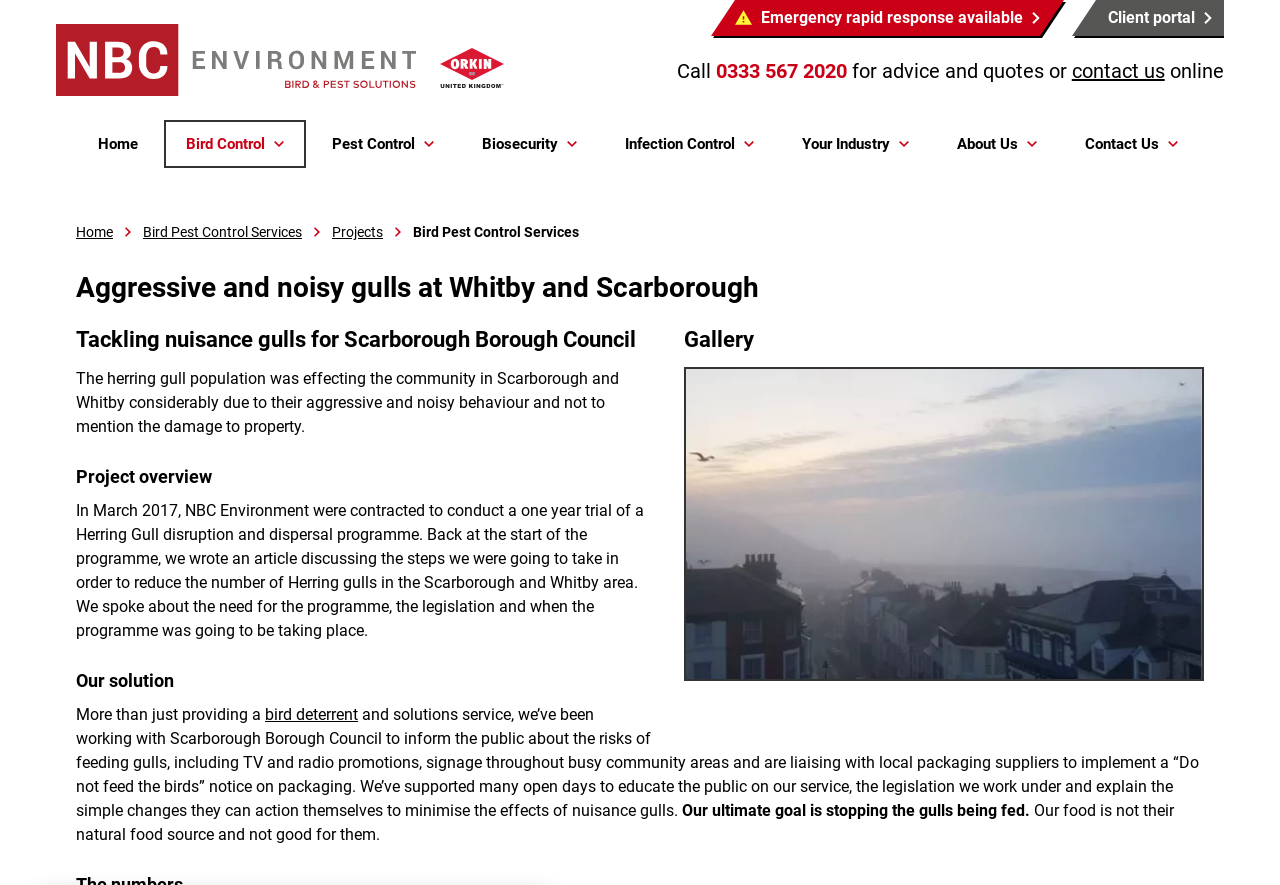What is the name of the company providing the bird control service?
Look at the image and construct a detailed response to the question.

I found the name of the company by looking at the image elements on the webpage. Specifically, I found an image with the text 'NBC Environment' which is likely the logo of the company providing the bird control service.